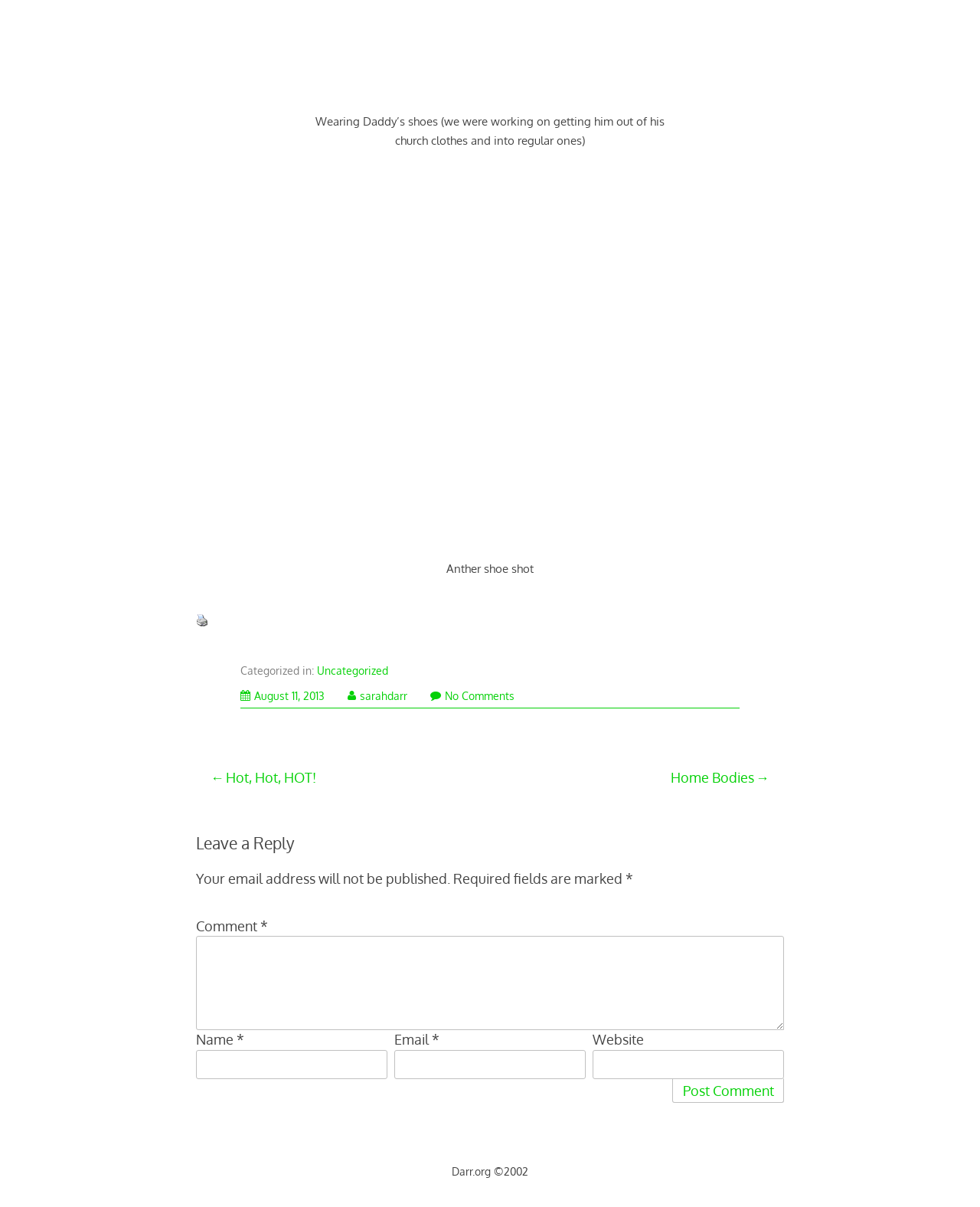Kindly determine the bounding box coordinates of the area that needs to be clicked to fulfill this instruction: "View another shoe shot".

[0.355, 0.142, 0.645, 0.456]